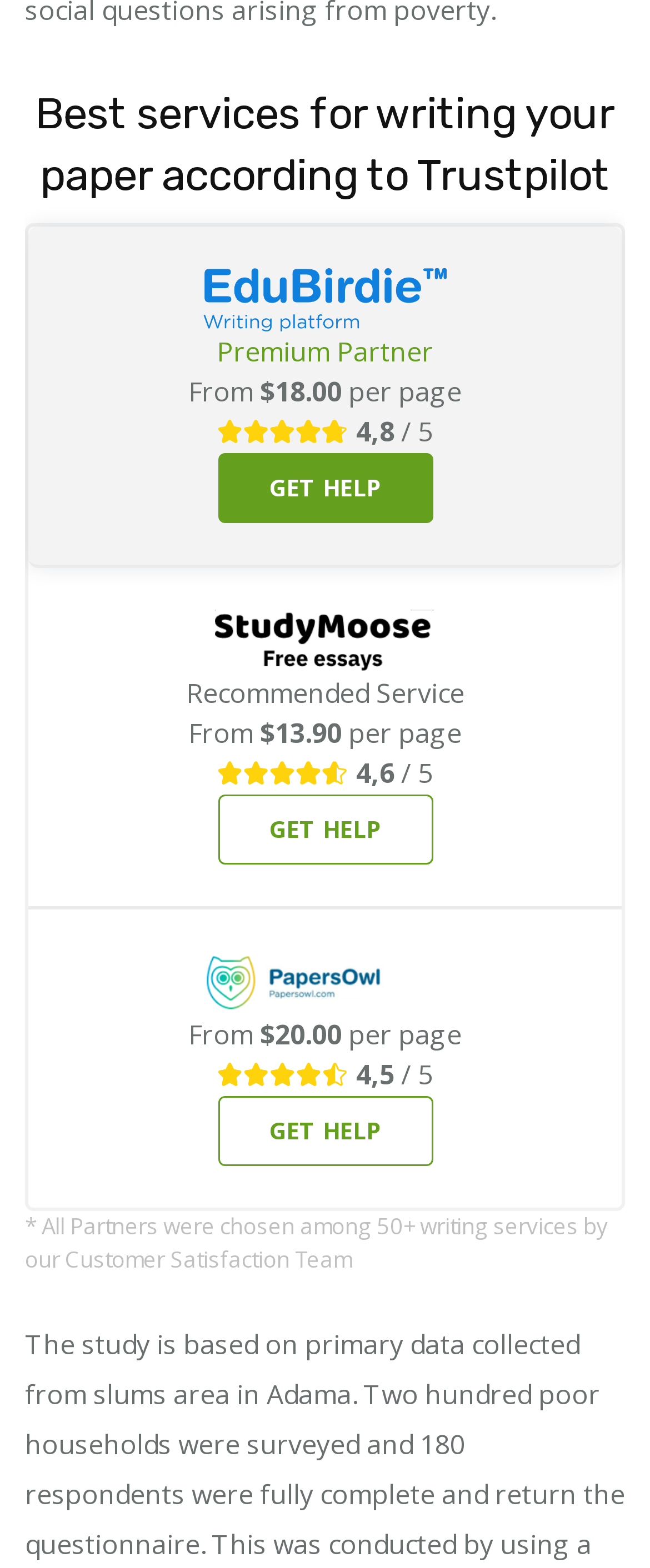Consider the image and give a detailed and elaborate answer to the question: 
How much does the second service cost per page?

The cost of the second service per page can be found by looking at the text '$13.90' which is located next to the text 'per page' and below the text 'Recommended Service'.